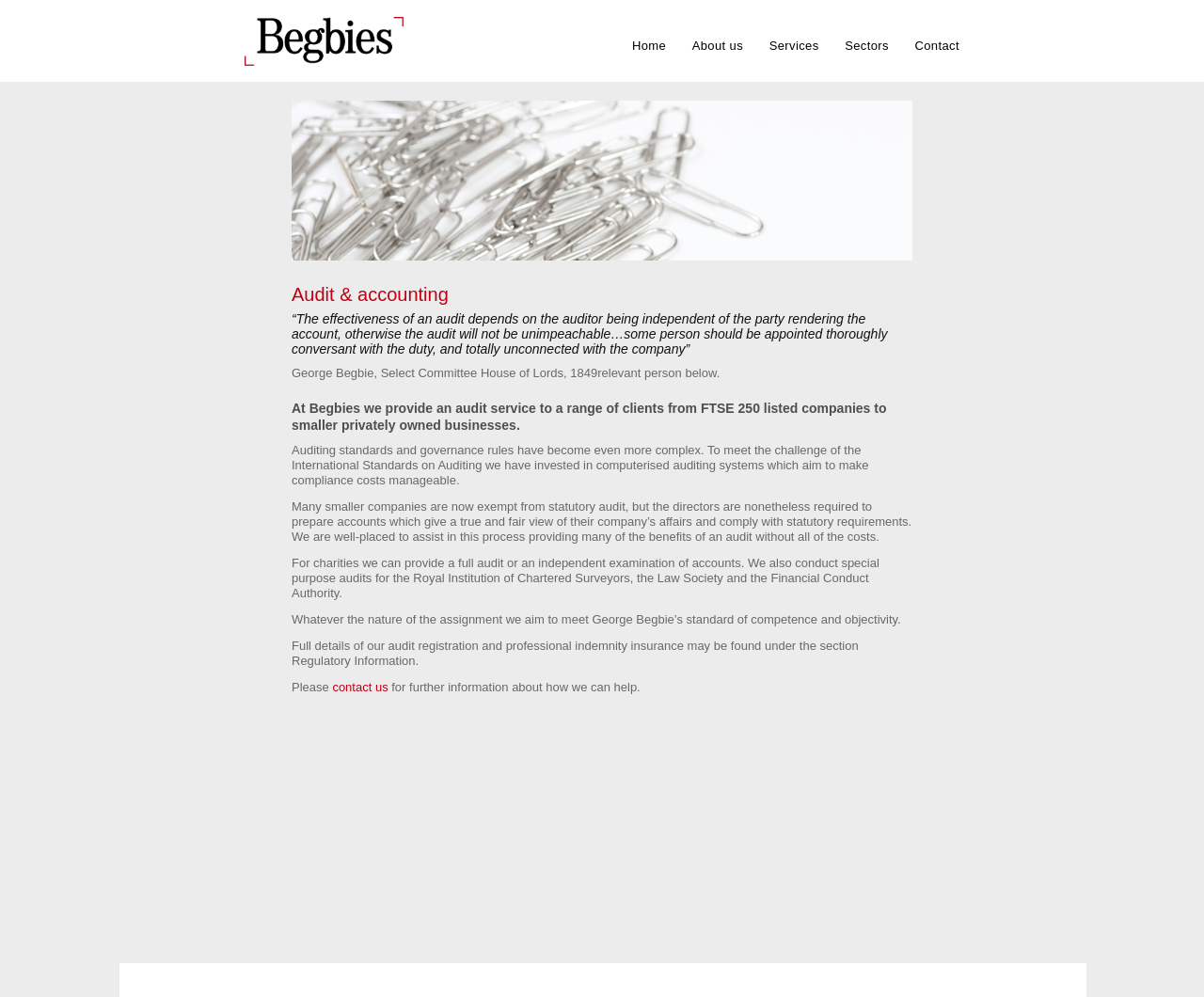Given the element description, predict the bounding box coordinates in the format (top-left x, top-left y, bottom-right x, bottom-right y). Make sure all values are between 0 and 1. Here is the element description: Generative AI with LLMs

None